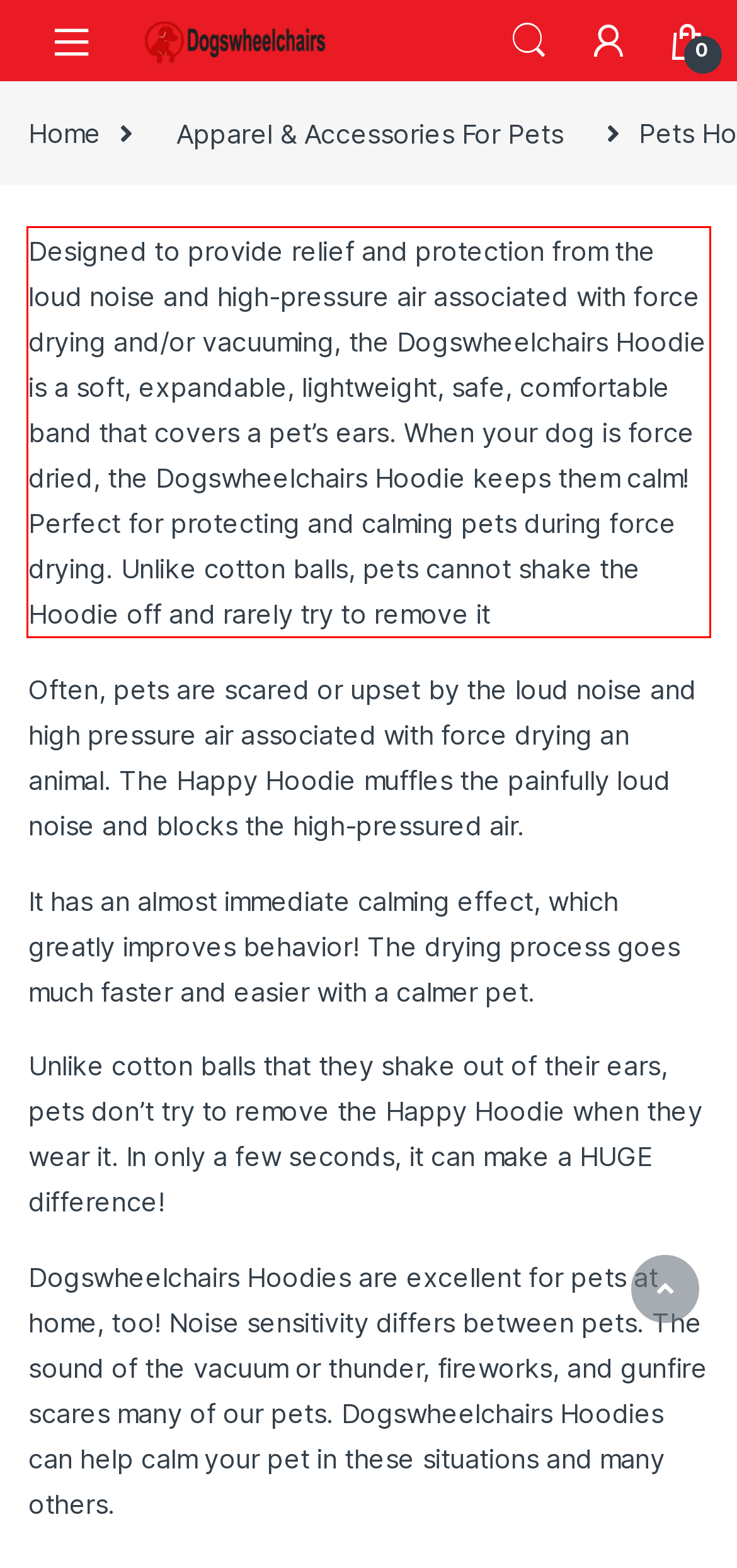Analyze the screenshot of the webpage that features a red bounding box and recognize the text content enclosed within this red bounding box.

Designed to provide relief and protection from the loud noise and high-pressure air associated with force drying and/or vacuuming, the Dogswheelchairs Hoodie is a soft, expandable, lightweight, safe, comfortable band that covers a pet’s ears. When your dog is force dried, the Dogswheelchairs Hoodie keeps them calm! Perfect for protecting and calming pets during force drying. Unlike cotton balls, pets cannot shake the Hoodie off and rarely try to remove it